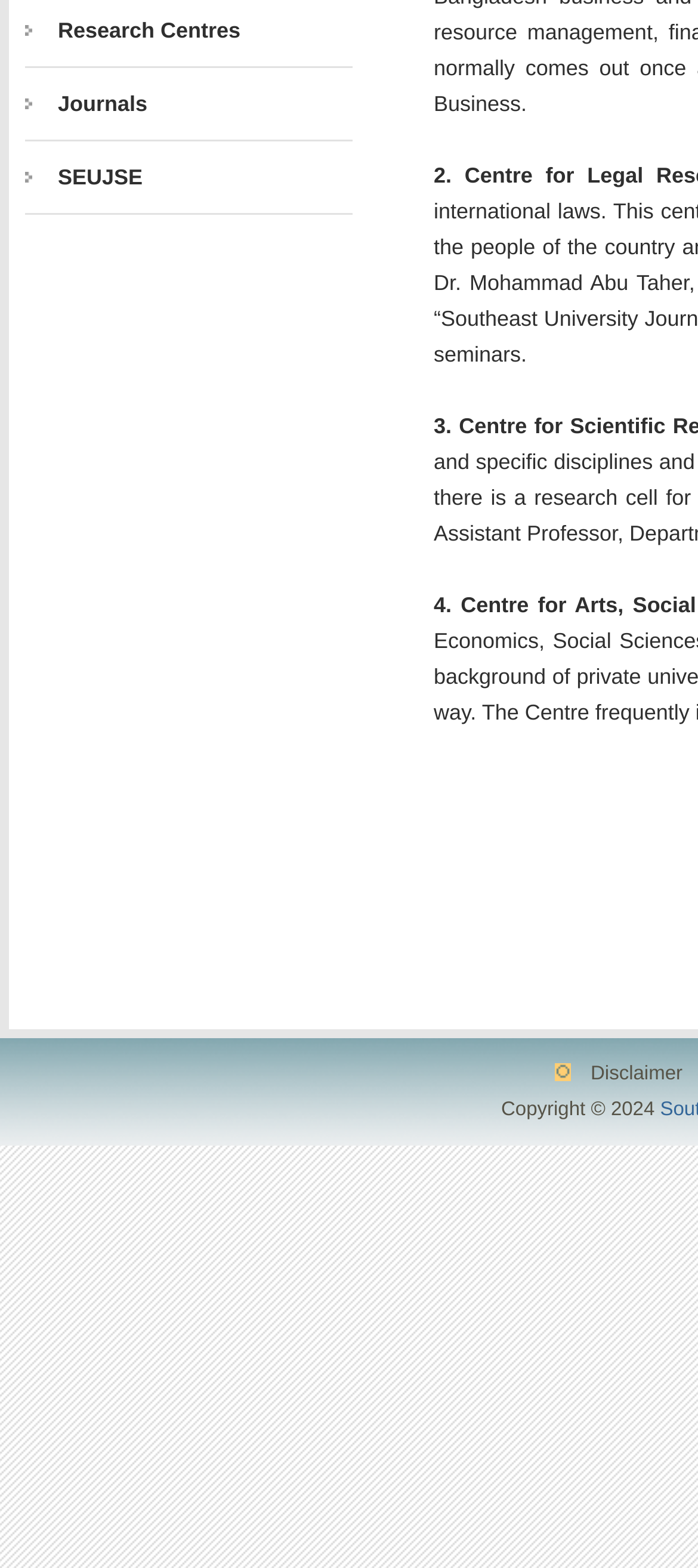From the element description Research Centres, predict the bounding box coordinates of the UI element. The coordinates must be specified in the format (top-left x, top-left y, bottom-right x, bottom-right y) and should be within the 0 to 1 range.

[0.083, 0.009, 0.345, 0.03]